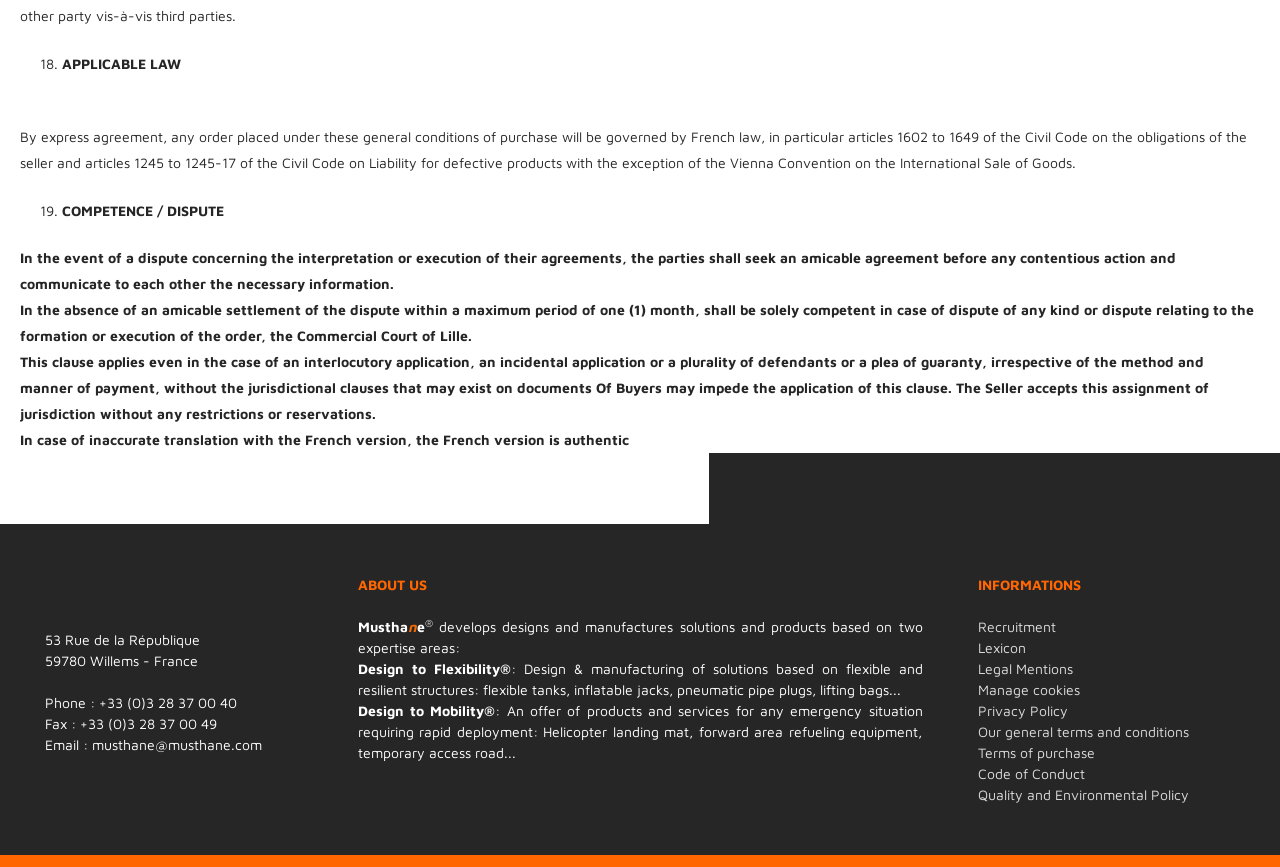What are the two expertise areas of Musthane?
Based on the image, give a one-word or short phrase answer.

Design to Flexibility and Design to Mobility